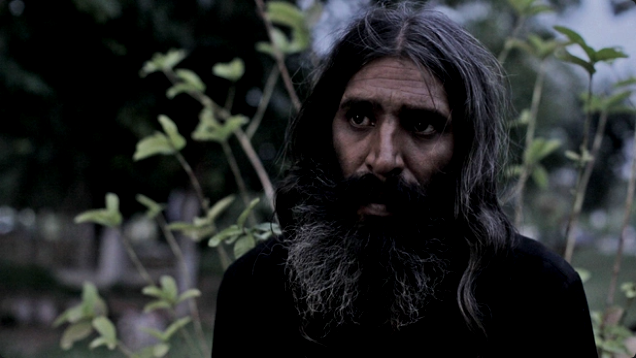Provide a short, one-word or phrase answer to the question below:
What color are the leaves surrounding the man?

Green